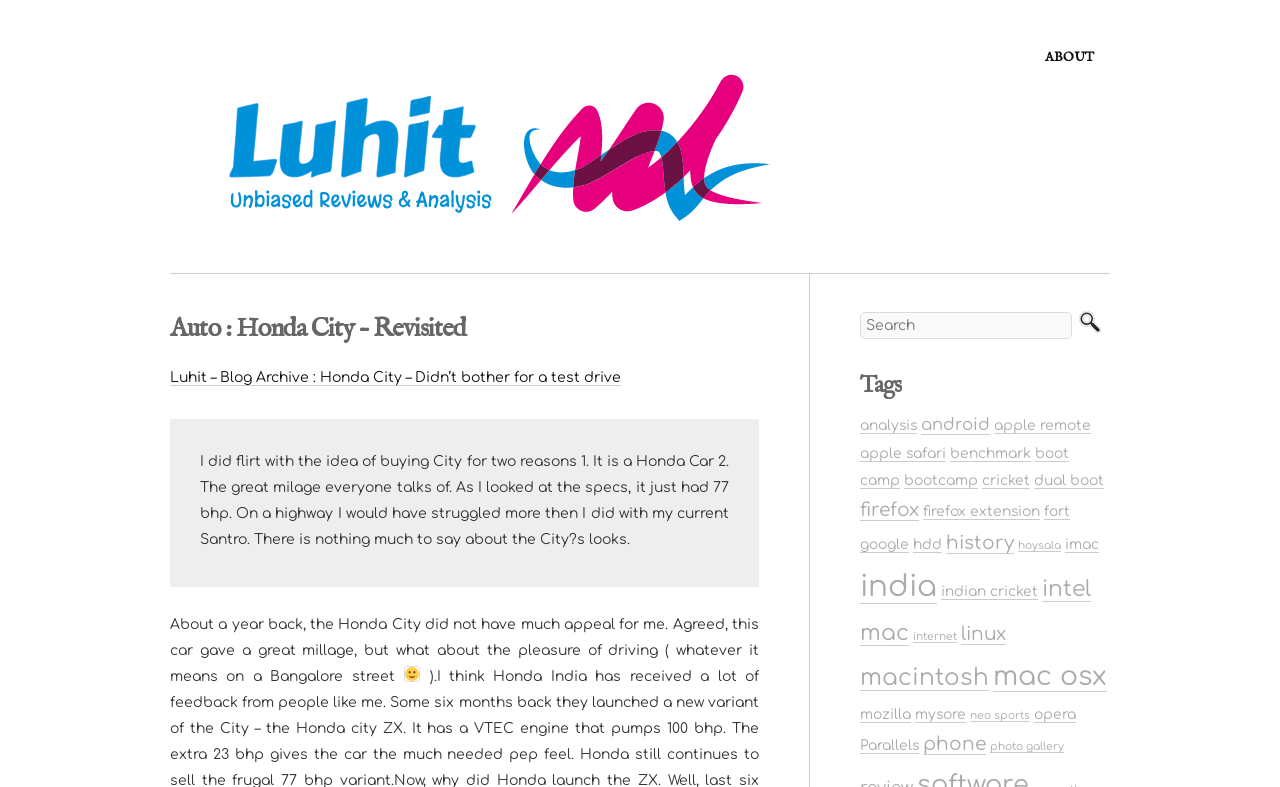Please find the bounding box coordinates of the element that needs to be clicked to perform the following instruction: "Click on the smiley face icon". The bounding box coordinates should be four float numbers between 0 and 1, represented as [left, top, right, bottom].

[0.316, 0.846, 0.328, 0.867]